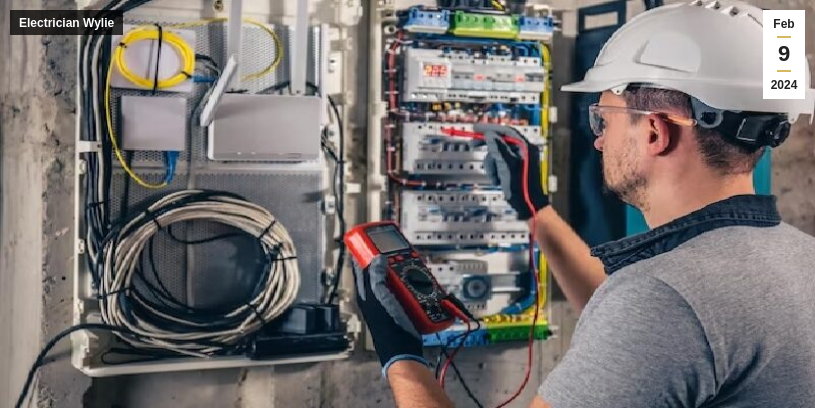What is the date shown in the upper right corner?
With the help of the image, please provide a detailed response to the question.

The date February 9, 2024, is displayed in the upper right corner of the image, possibly indicating that the image is part of recent updates or promotions related to electrical services offered by JME Electric Group in Wylie, Texas.